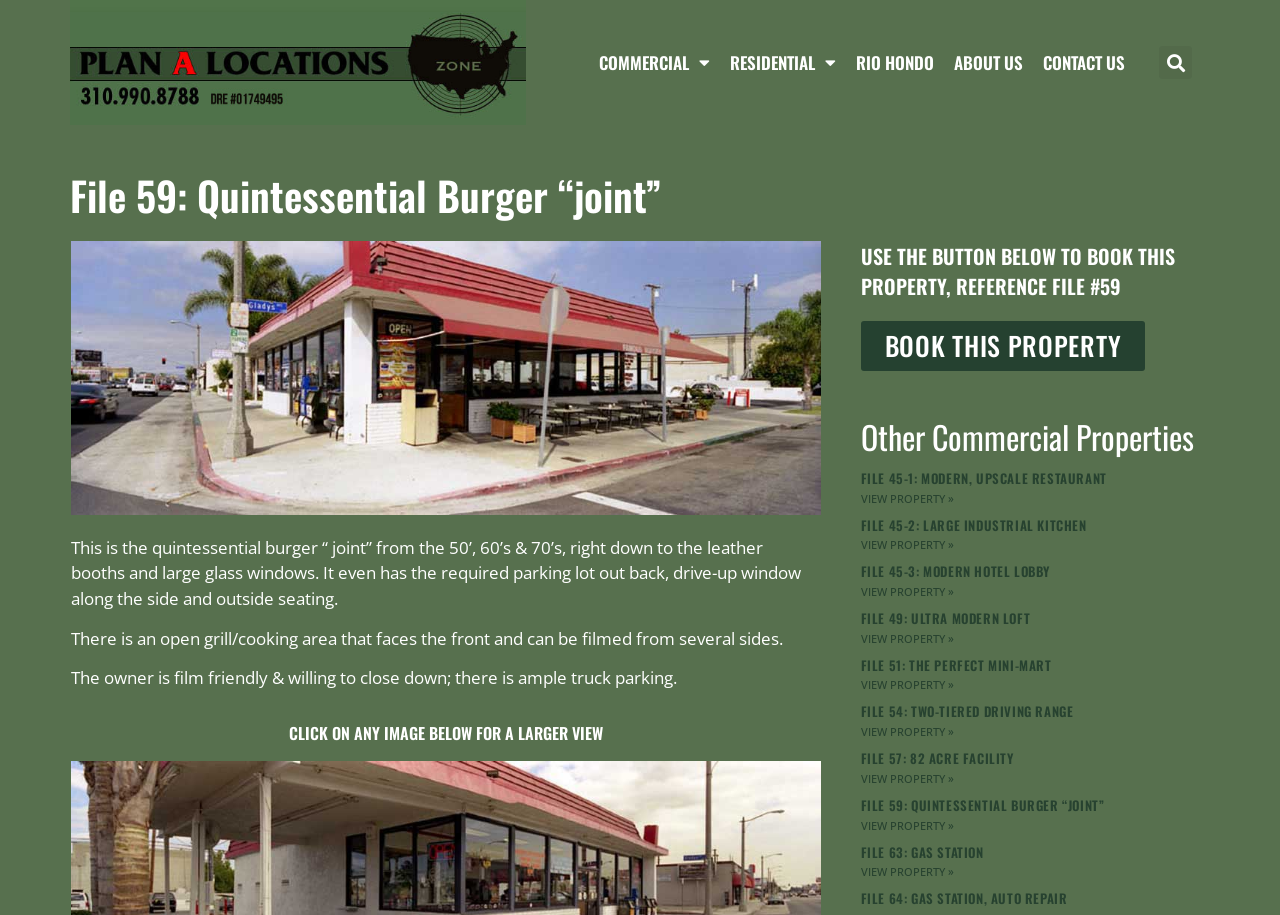Please reply with a single word or brief phrase to the question: 
How many other commercial properties are listed?

At least 8